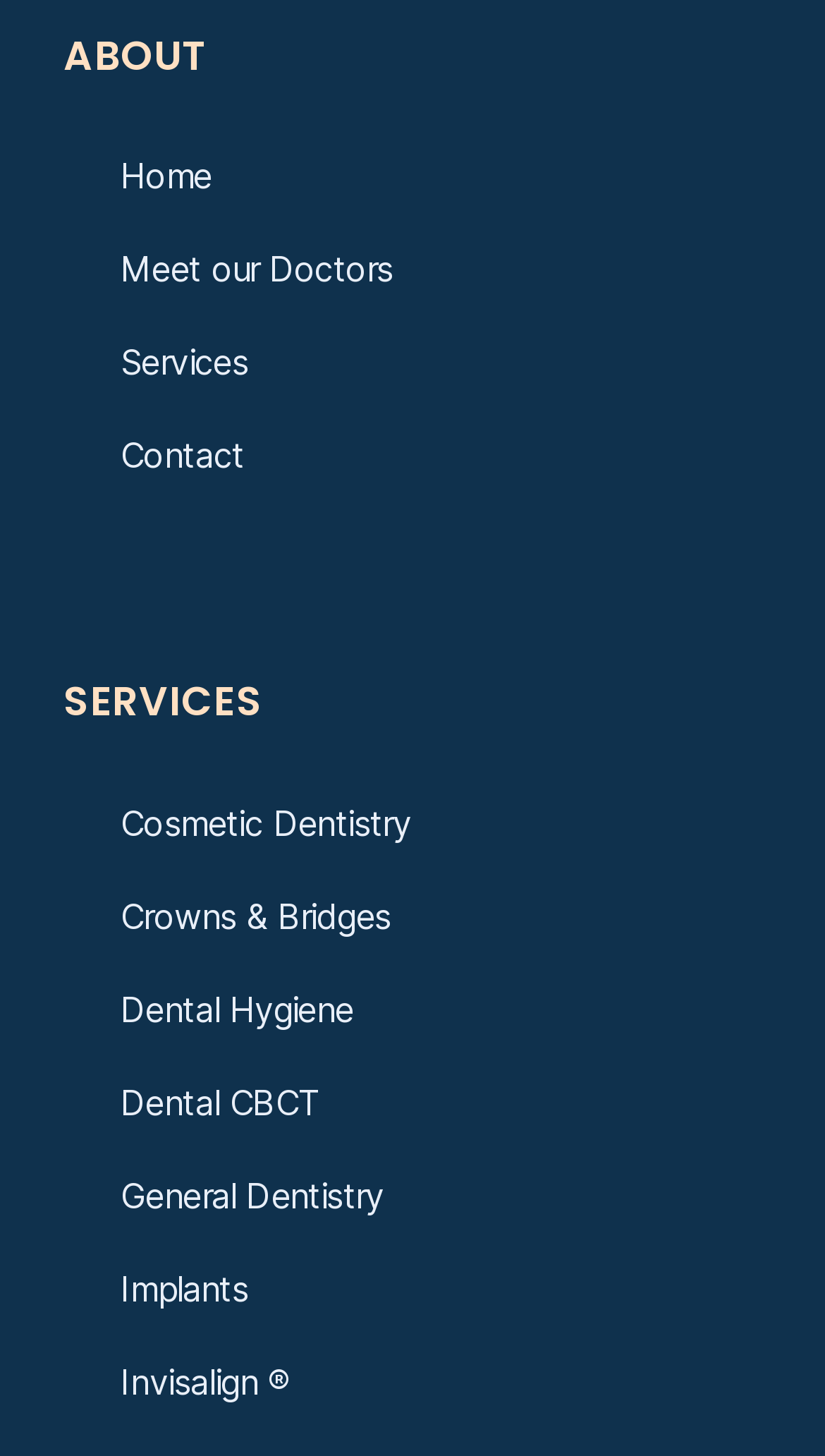How many headings are on the webpage?
Please look at the screenshot and answer in one word or a short phrase.

2